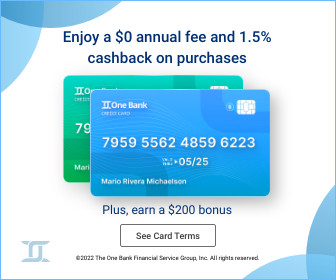What is the cashback percentage on purchases? Based on the screenshot, please respond with a single word or phrase.

1.5%